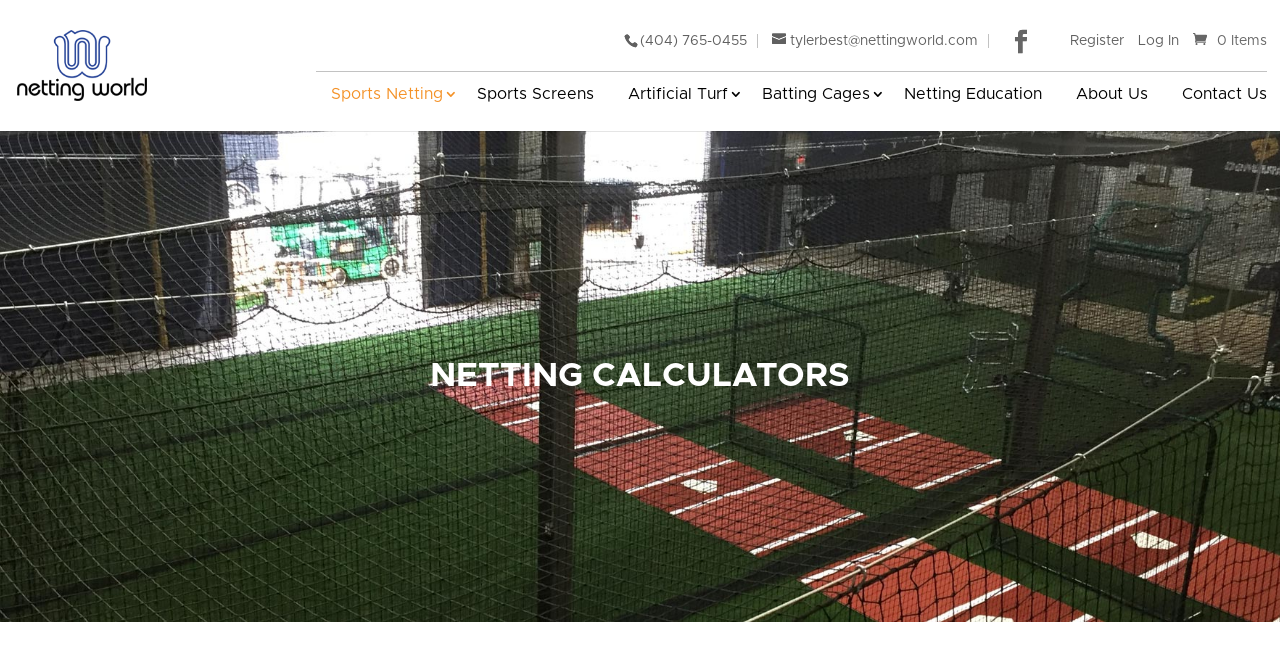Can you look at the image and give a comprehensive answer to the question:
What is the email address on the top right?

I found an email address on the top right section of the webpage, which is a link with the OCR text 'tylerbest@nettingworld.com'. This suggests that the email address is tylerbest@nettingworld.com.